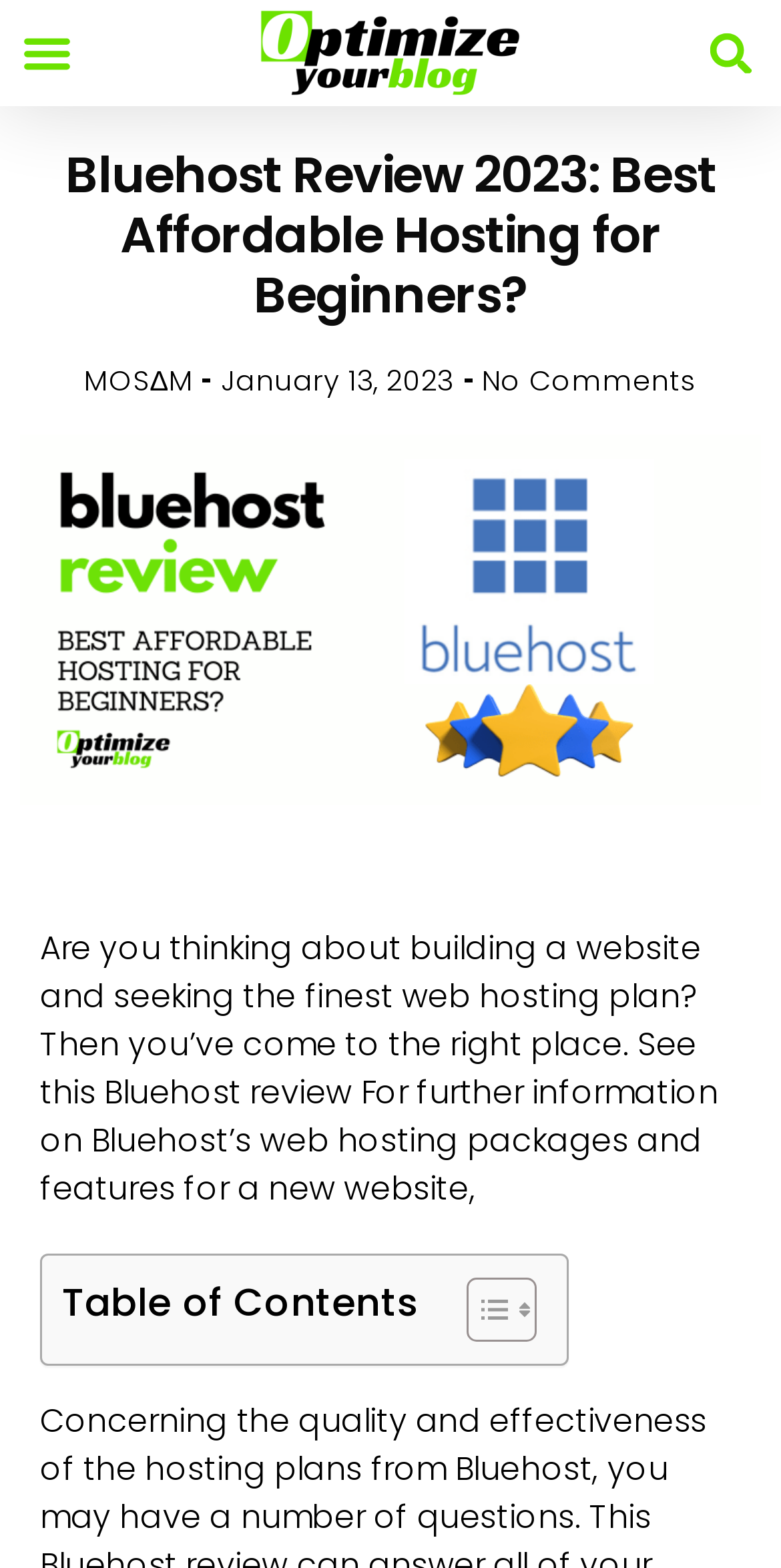Utilize the information from the image to answer the question in detail:
What is the date of the article?

The date of the article is located below the title, and it's a link with the text 'January 13, 2023'.